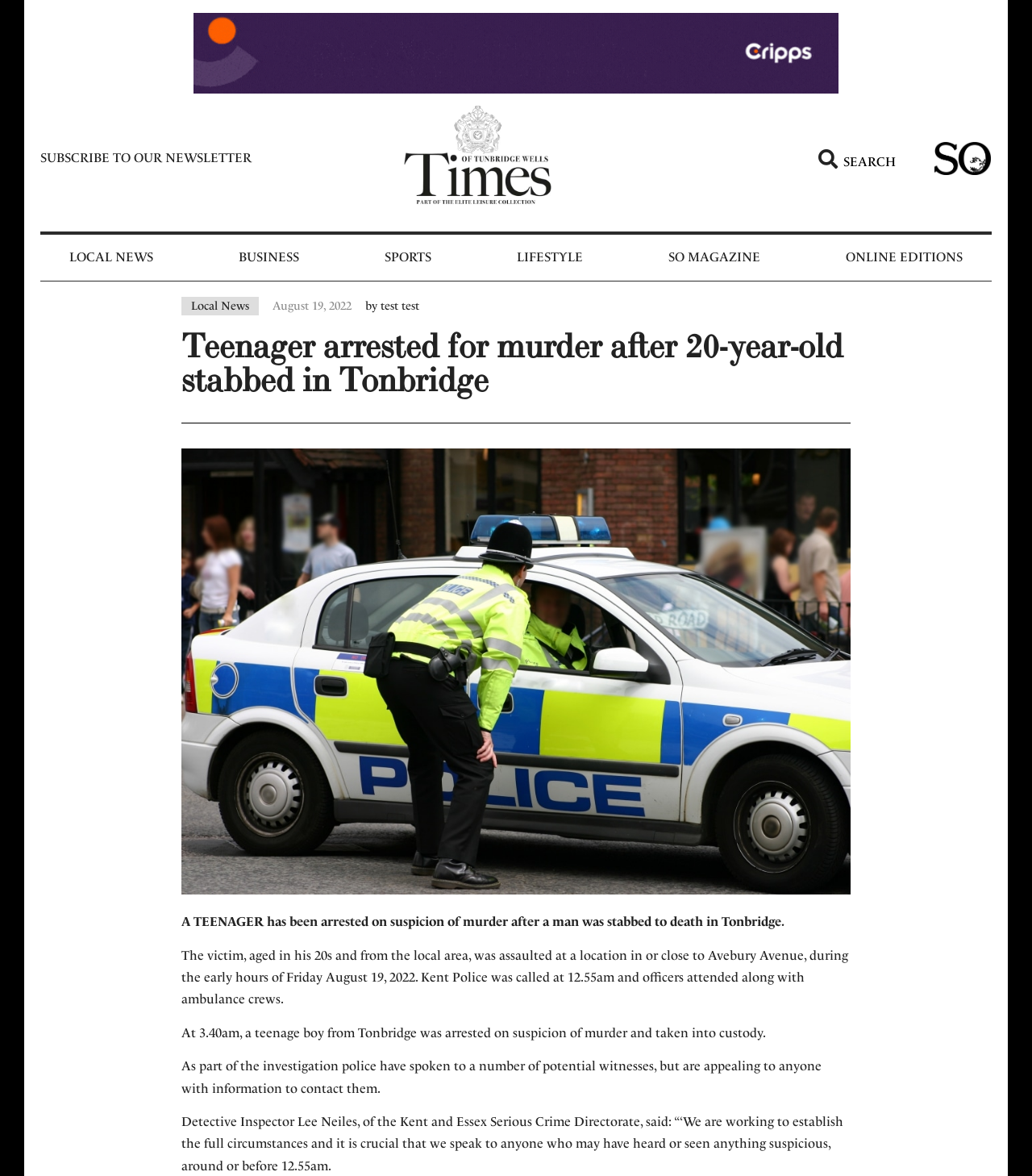Show the bounding box coordinates for the element that needs to be clicked to execute the following instruction: "go to JEFF MONSEIN's page". Provide the coordinates in the form of four float numbers between 0 and 1, i.e., [left, top, right, bottom].

None